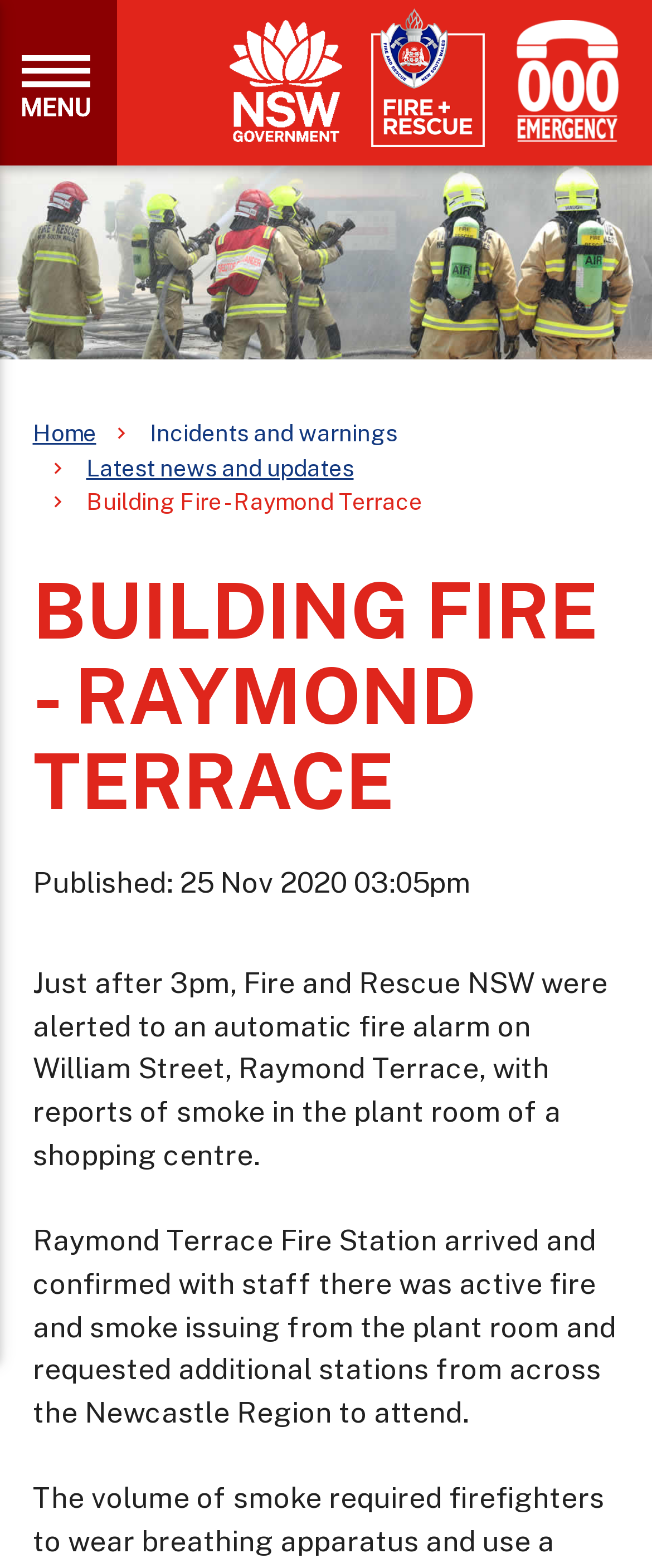How many stations were requested to attend the scene?
By examining the image, provide a one-word or phrase answer.

Additional stations from across the Newcastle Region